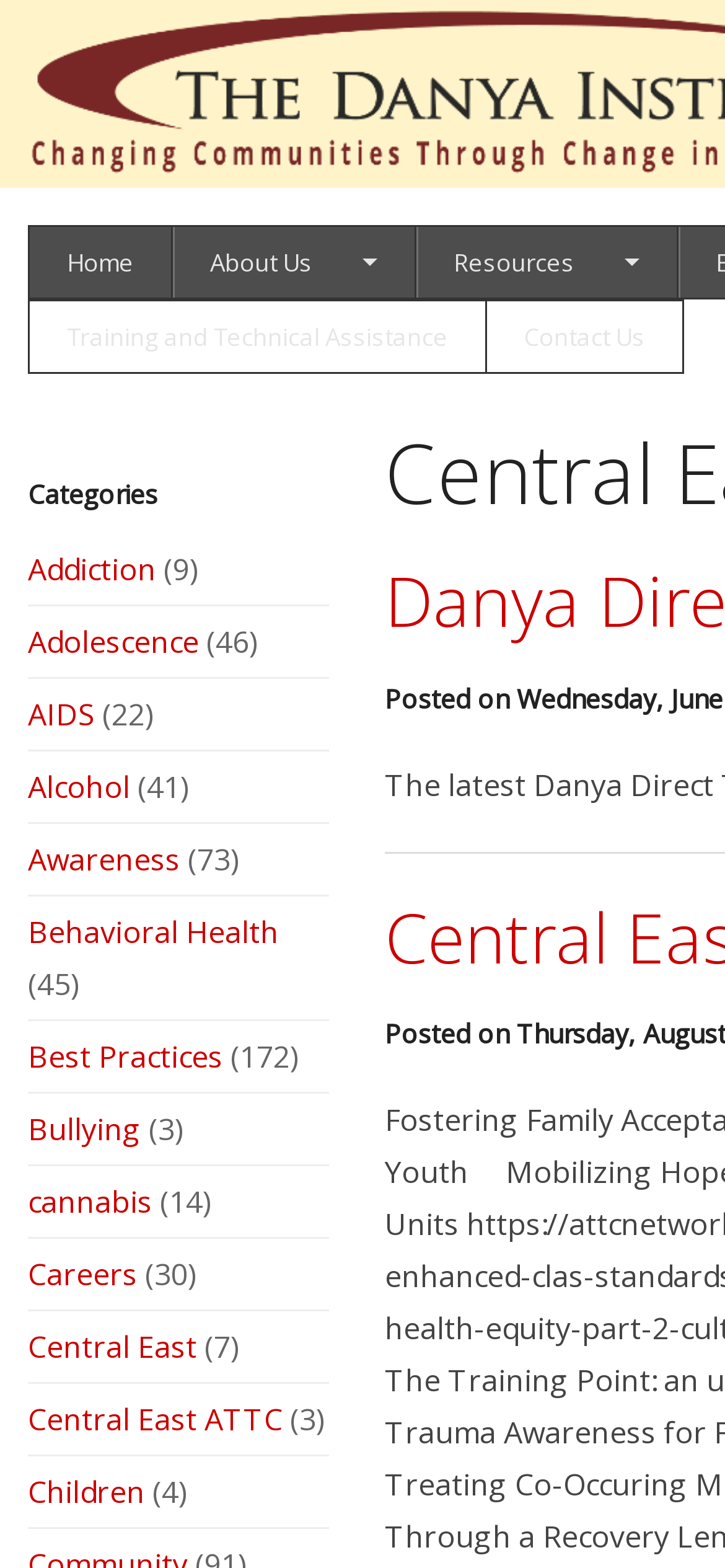Pinpoint the bounding box coordinates of the area that must be clicked to complete this instruction: "explore training and technical assistance".

[0.041, 0.192, 0.669, 0.237]